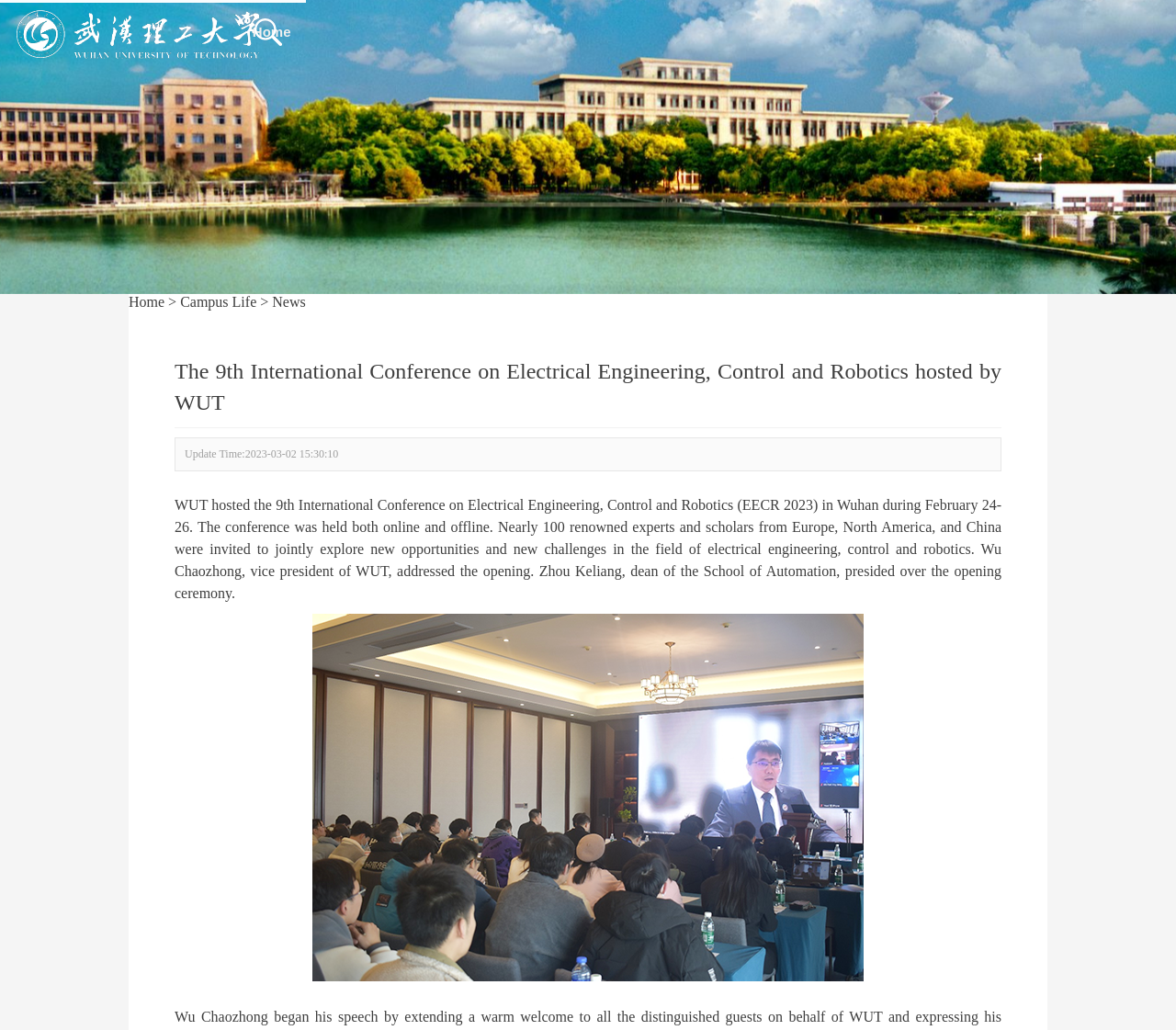Please answer the following question as detailed as possible based on the image: 
What is the title of the latest news?

I looked for the latest news section on the webpage and found the title 'The 9th International Conference on Electrical Engineering, Control and Robotics'.